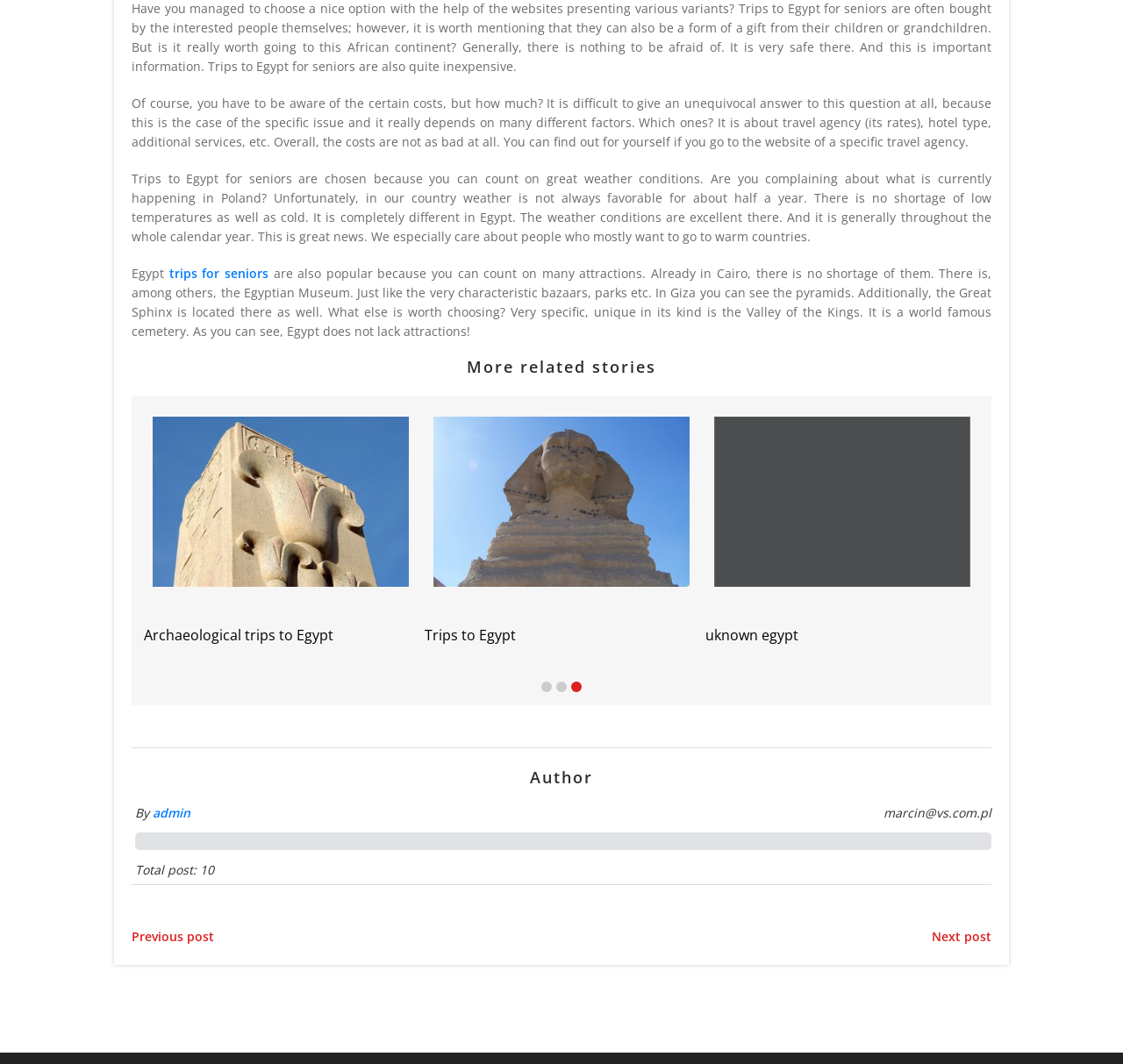How many posts does the author have in total?
Provide a well-explained and detailed answer to the question.

This answer can be obtained from the text 'Total post: 10' which is located at the bottom of the webpage and provides information about the author's total posts.